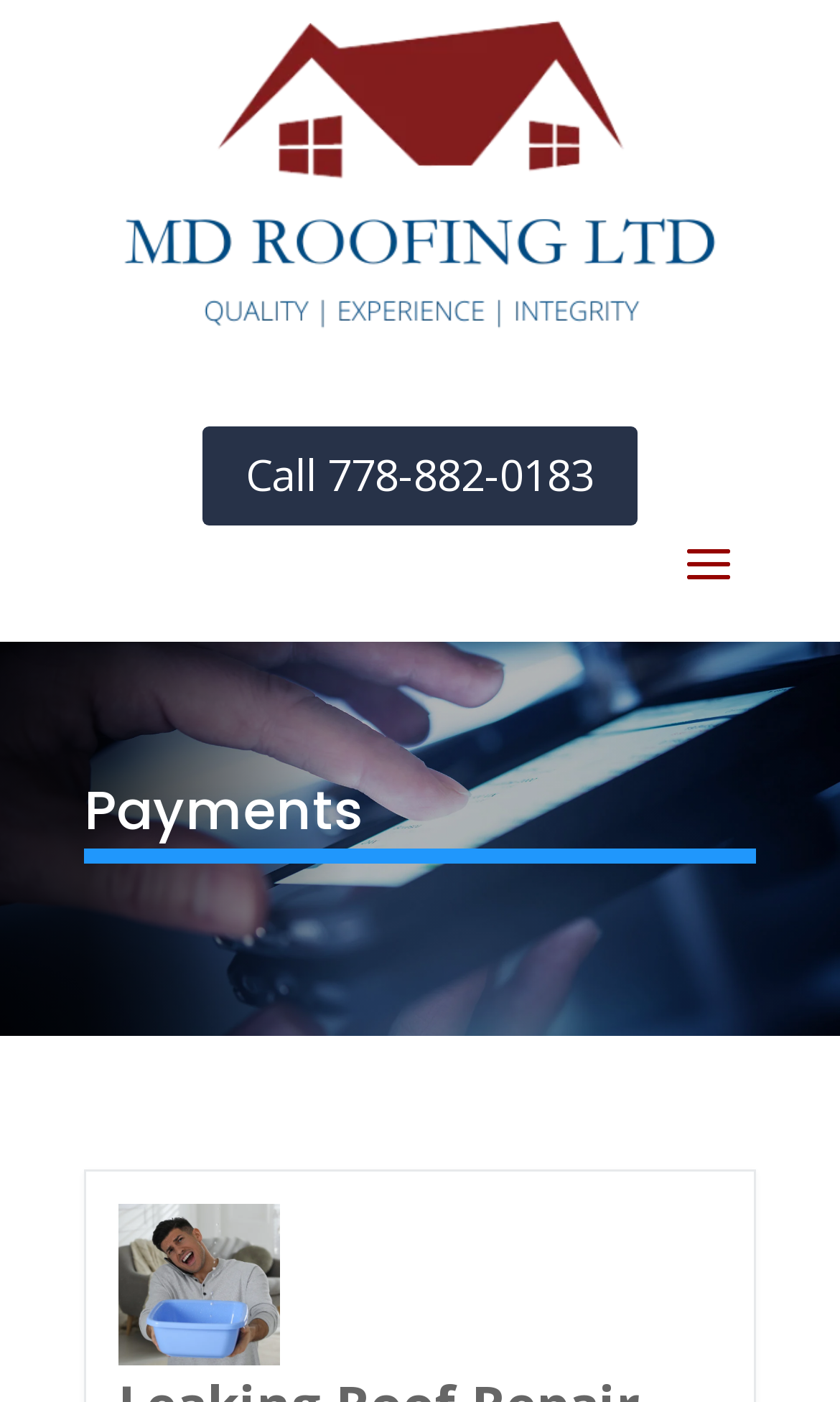Find the bounding box coordinates for the HTML element described as: "Click here". The coordinates should consist of four float values between 0 and 1, i.e., [left, top, right, bottom].

None